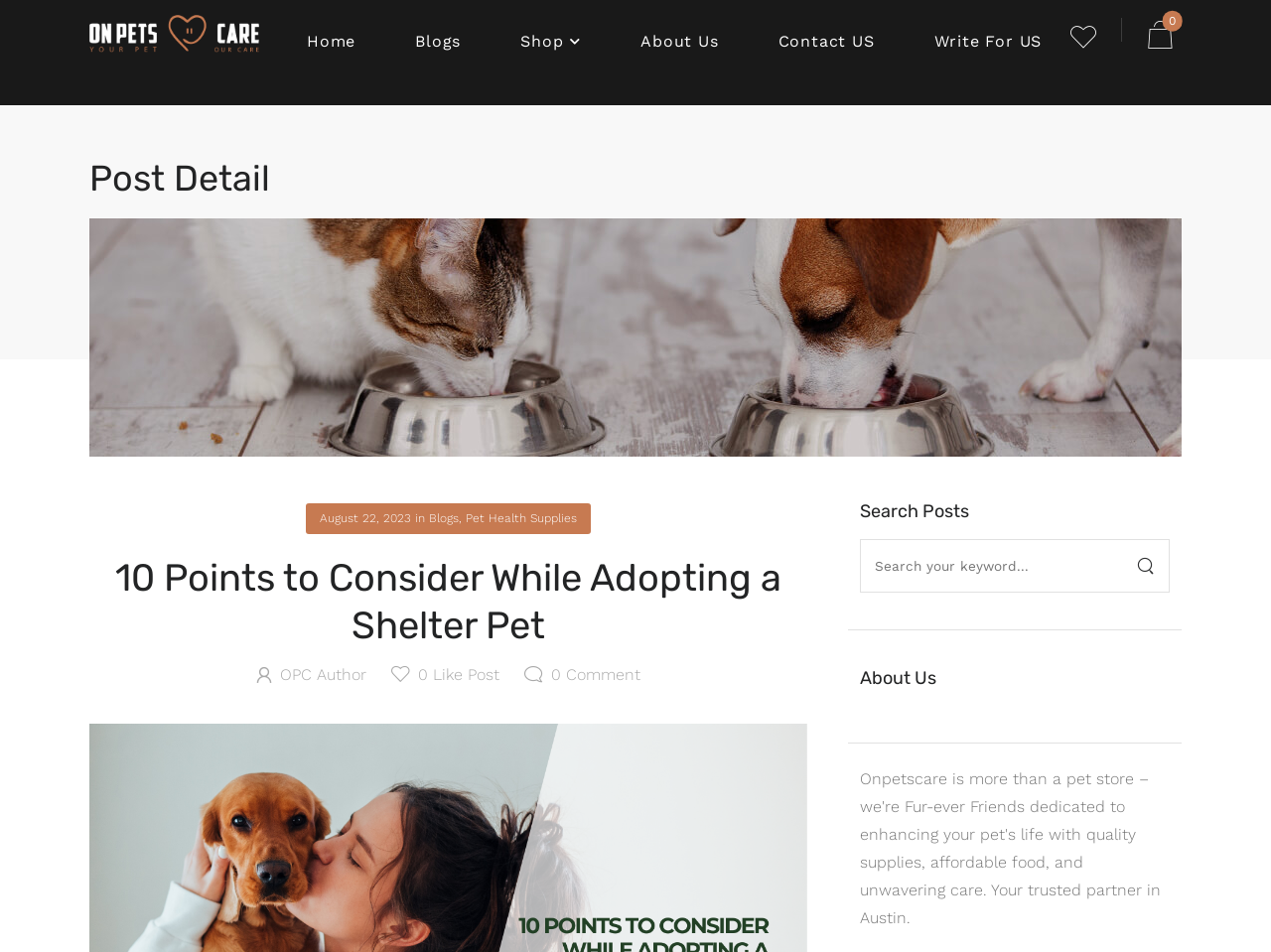Locate and provide the bounding box coordinates for the HTML element that matches this description: "Contact US".

[0.612, 0.016, 0.682, 0.072]